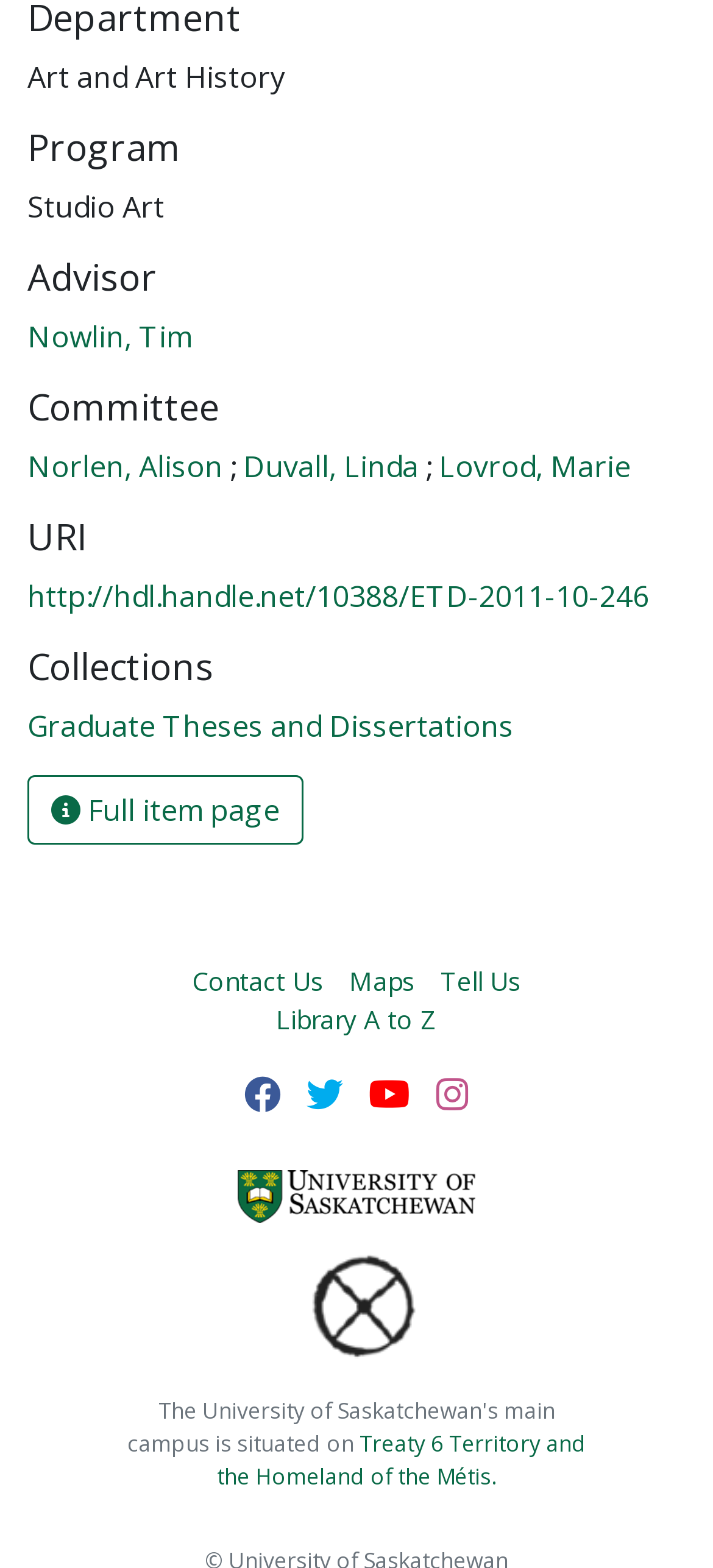Please identify the bounding box coordinates of the area I need to click to accomplish the following instruction: "View Graduate Theses and Dissertations".

[0.038, 0.451, 0.721, 0.476]